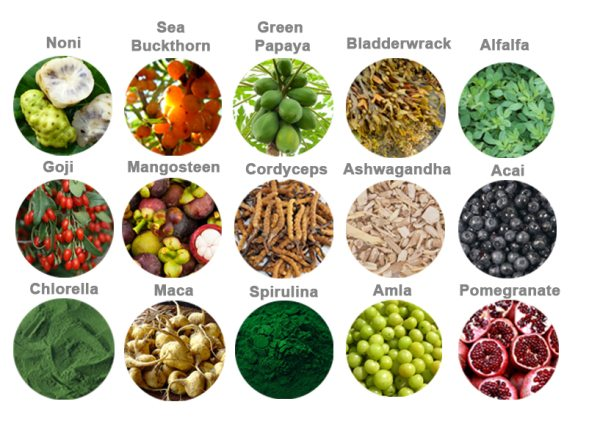Explain in detail what you see in the image.

The image showcases an array of nutrient-rich superfoods that are commonly found in the Powerootz Superfood Nutritional Shake. Presented in a grid format, each circular image is labeled with the name of a superfood, including Noni, Sea Buckthorn, Green Papaya, Bladderwrack, Alfalfa, Goji berries, Mangosteen, Cordyceps, Ashwagandha, Acai, Chlorella, Maca, Spirulina, Amla, and Pomegranate. This vibrant collection highlights the diverse ingredients that contribute to the shake's health benefits, emphasizing the blend of raw superfoods known for their nutritional value and potential health-boosting properties. The image effectively illustrates the concept of incorporating these powerful components into one’s daily diet for enhanced well-being and vitality.